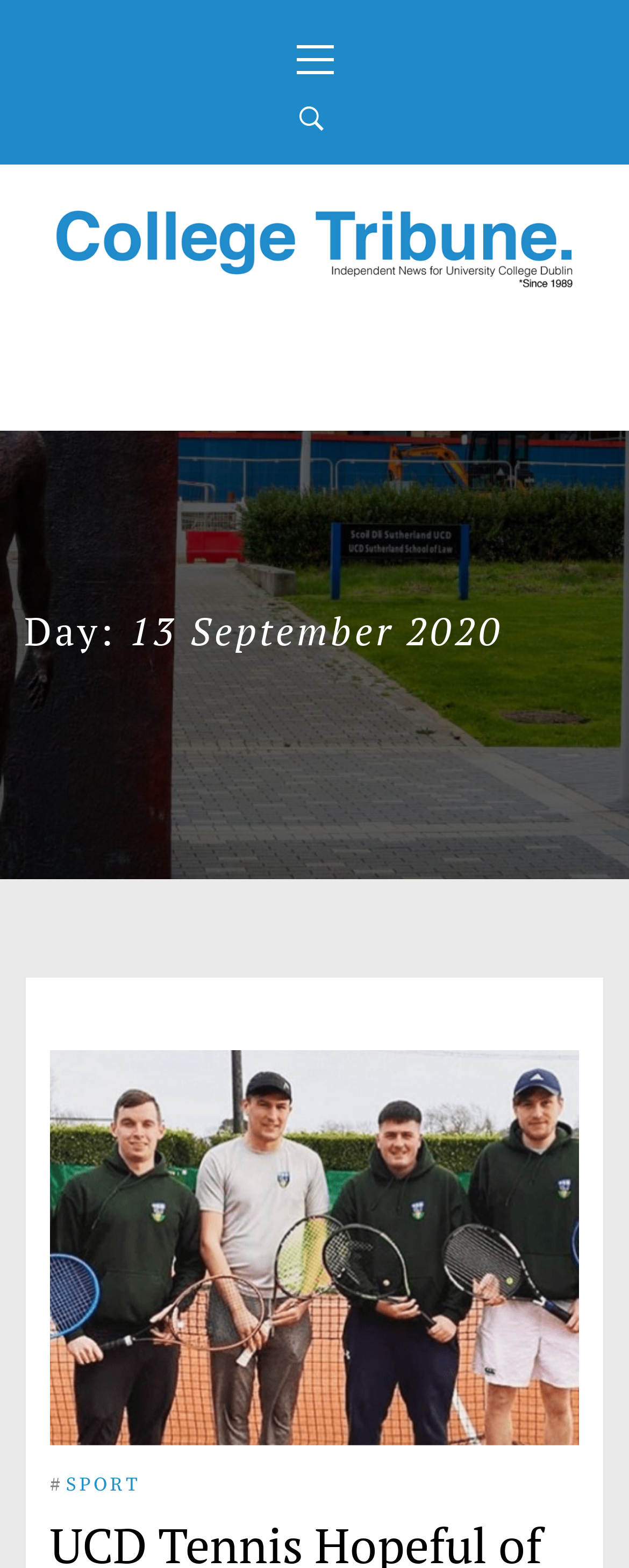Locate the primary heading on the webpage and return its text.

Day: 13 September 2020